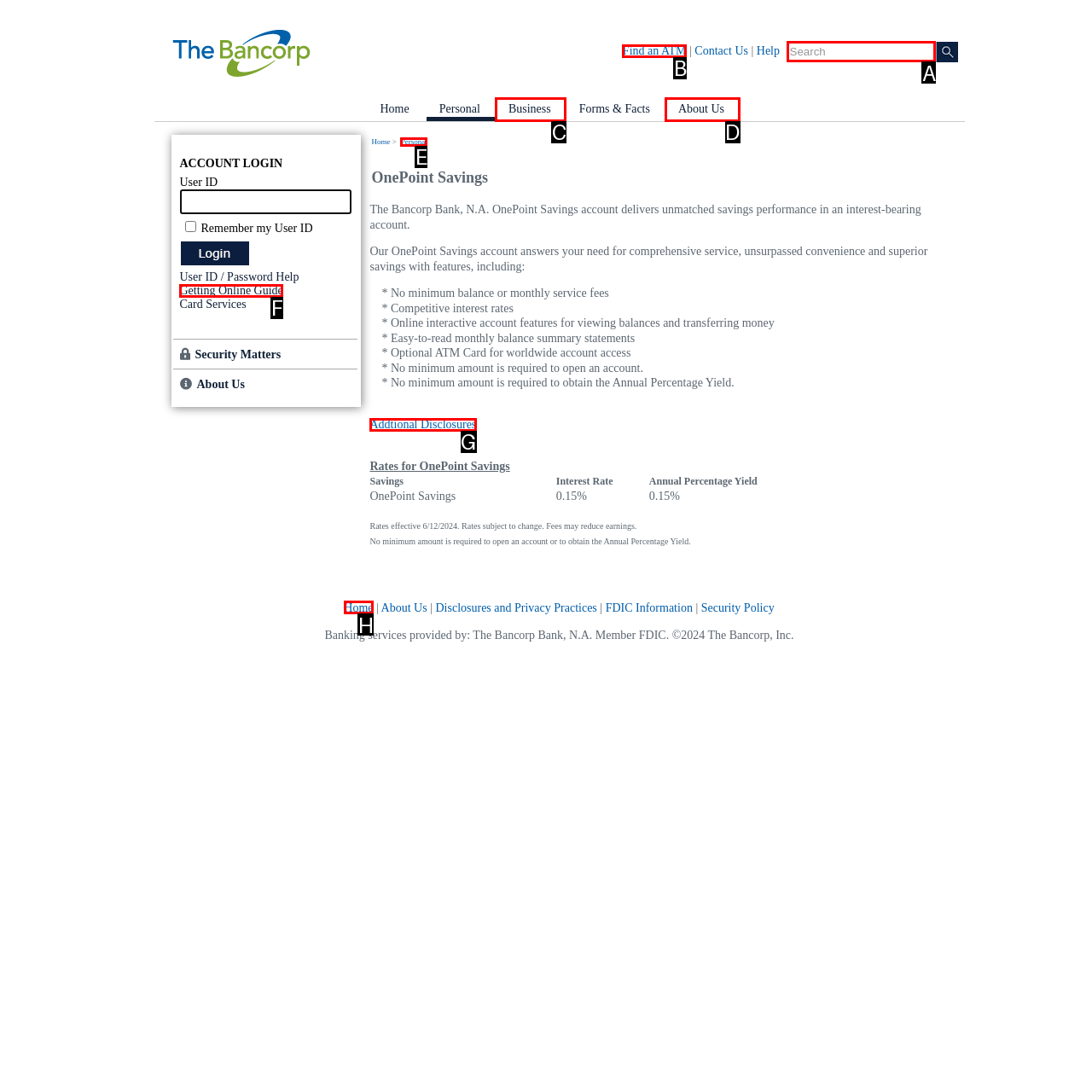Indicate the UI element to click to perform the task: Enter text in the search box. Reply with the letter corresponding to the chosen element.

A